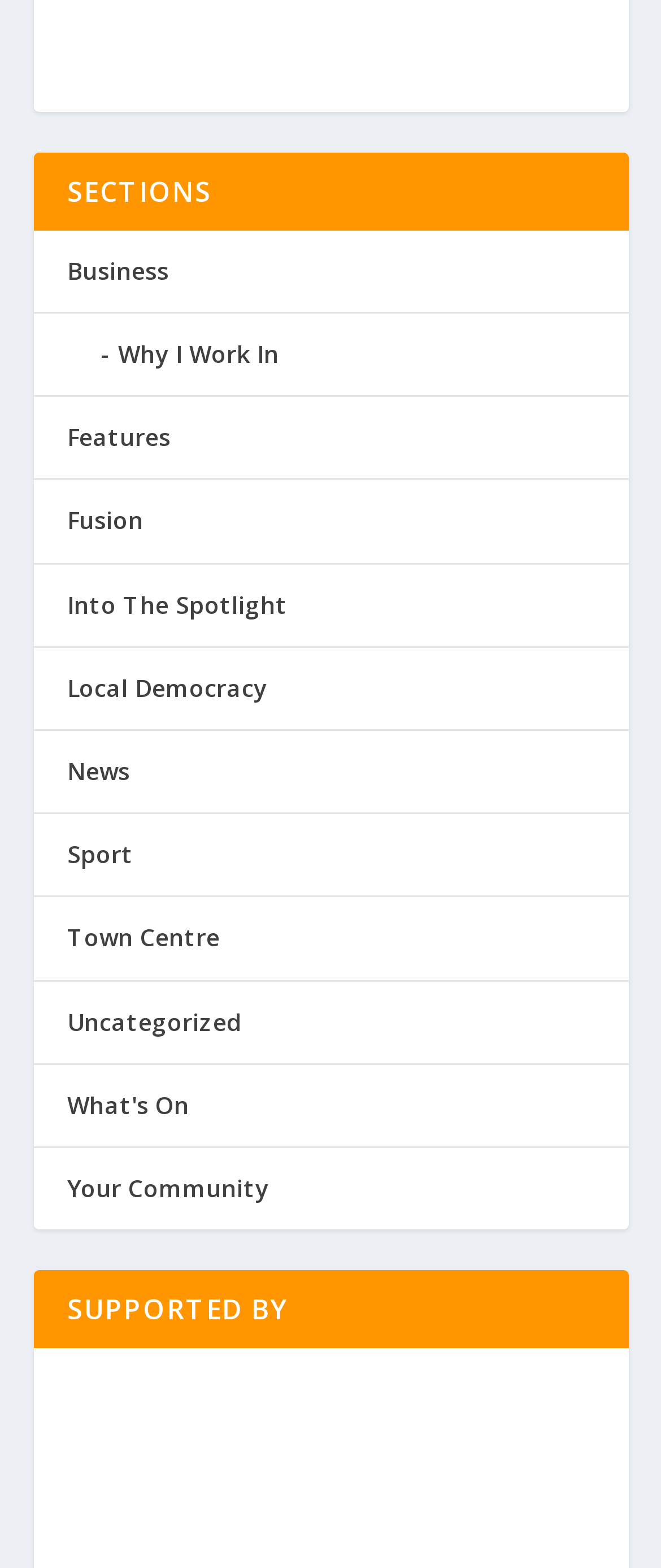Find the bounding box of the UI element described as follows: "Into The Spotlight".

[0.101, 0.375, 0.435, 0.395]